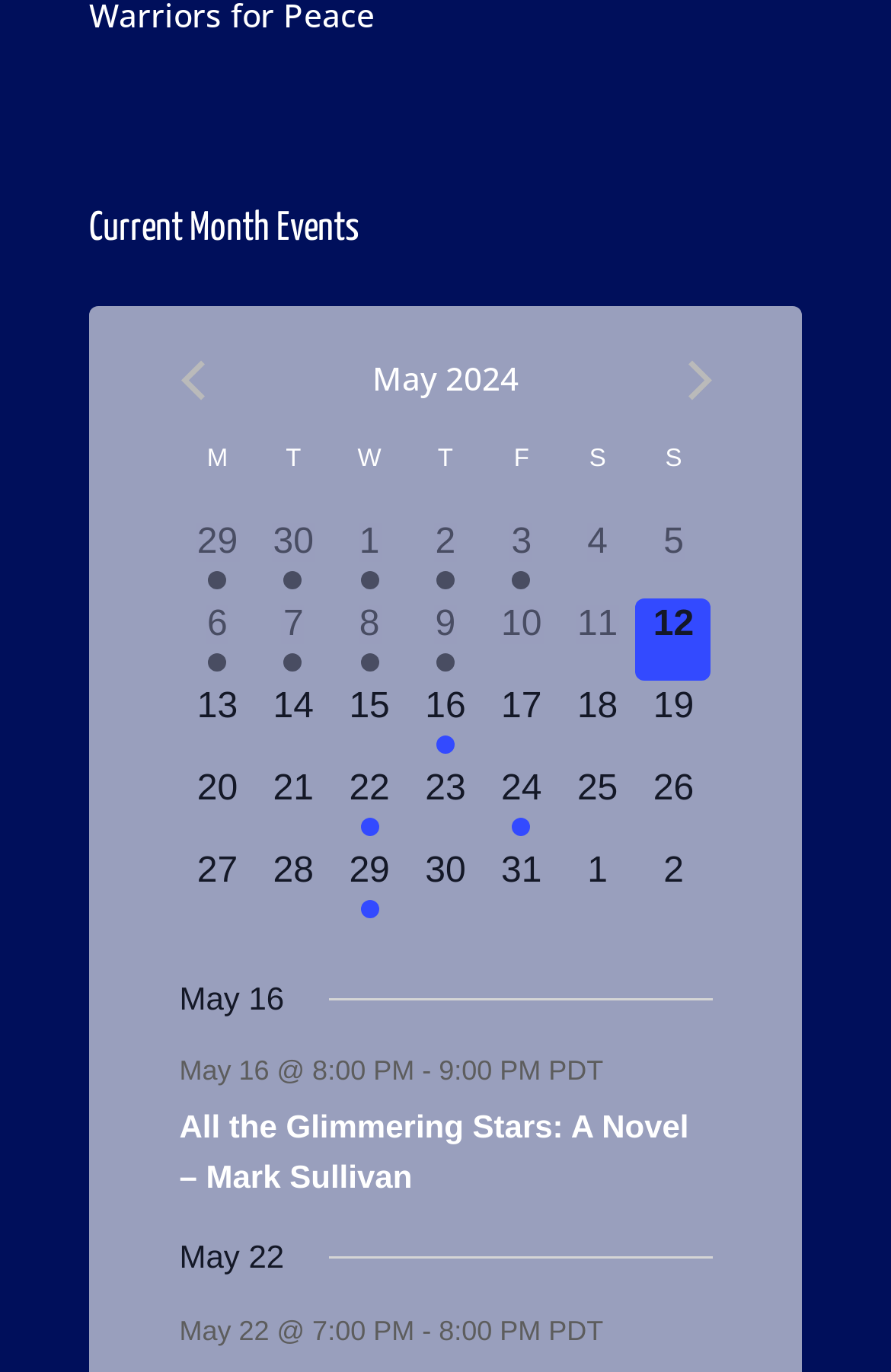Locate the bounding box coordinates of the element's region that should be clicked to carry out the following instruction: "View next month's events". The coordinates need to be four float numbers between 0 and 1, i.e., [left, top, right, bottom].

[0.771, 0.262, 0.799, 0.293]